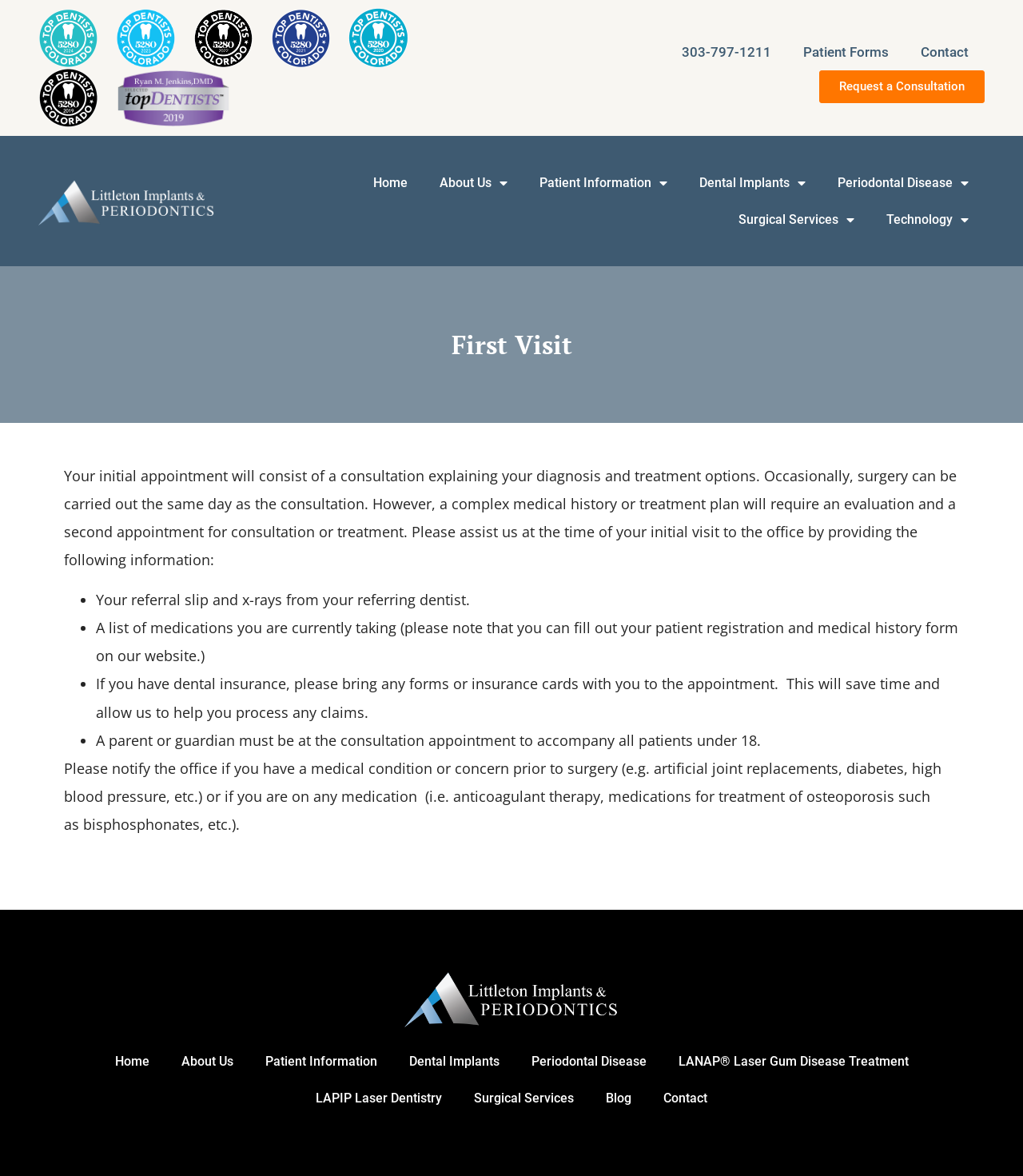Answer this question using a single word or a brief phrase:
Can surgery be performed on the same day as the consultation?

Occasionally